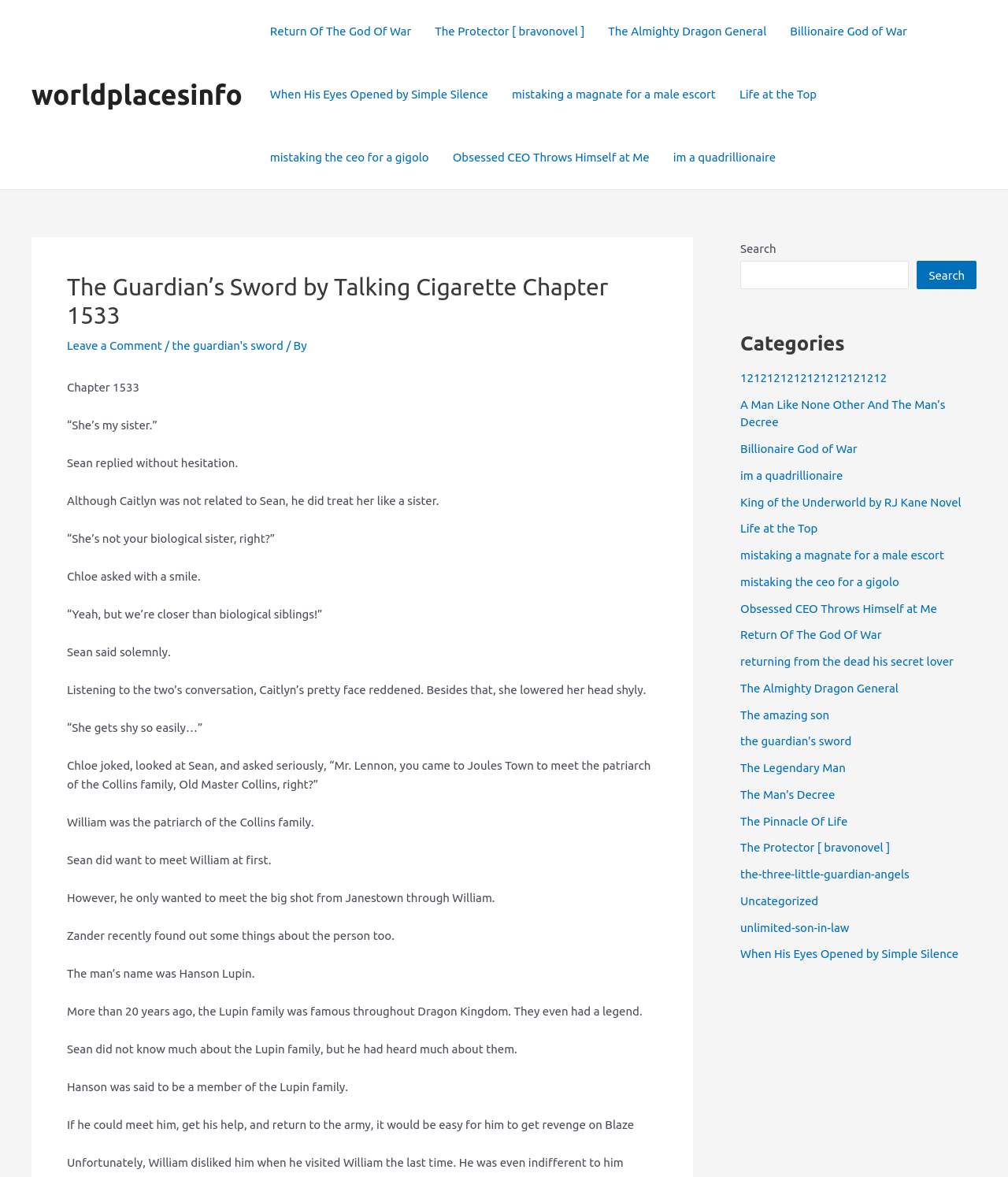Bounding box coordinates must be specified in the format (top-left x, top-left y, bottom-right x, bottom-right y). All values should be floating point numbers between 0 and 1. What are the bounding box coordinates of the UI element described as: The Man's Decree

[0.734, 0.669, 0.828, 0.681]